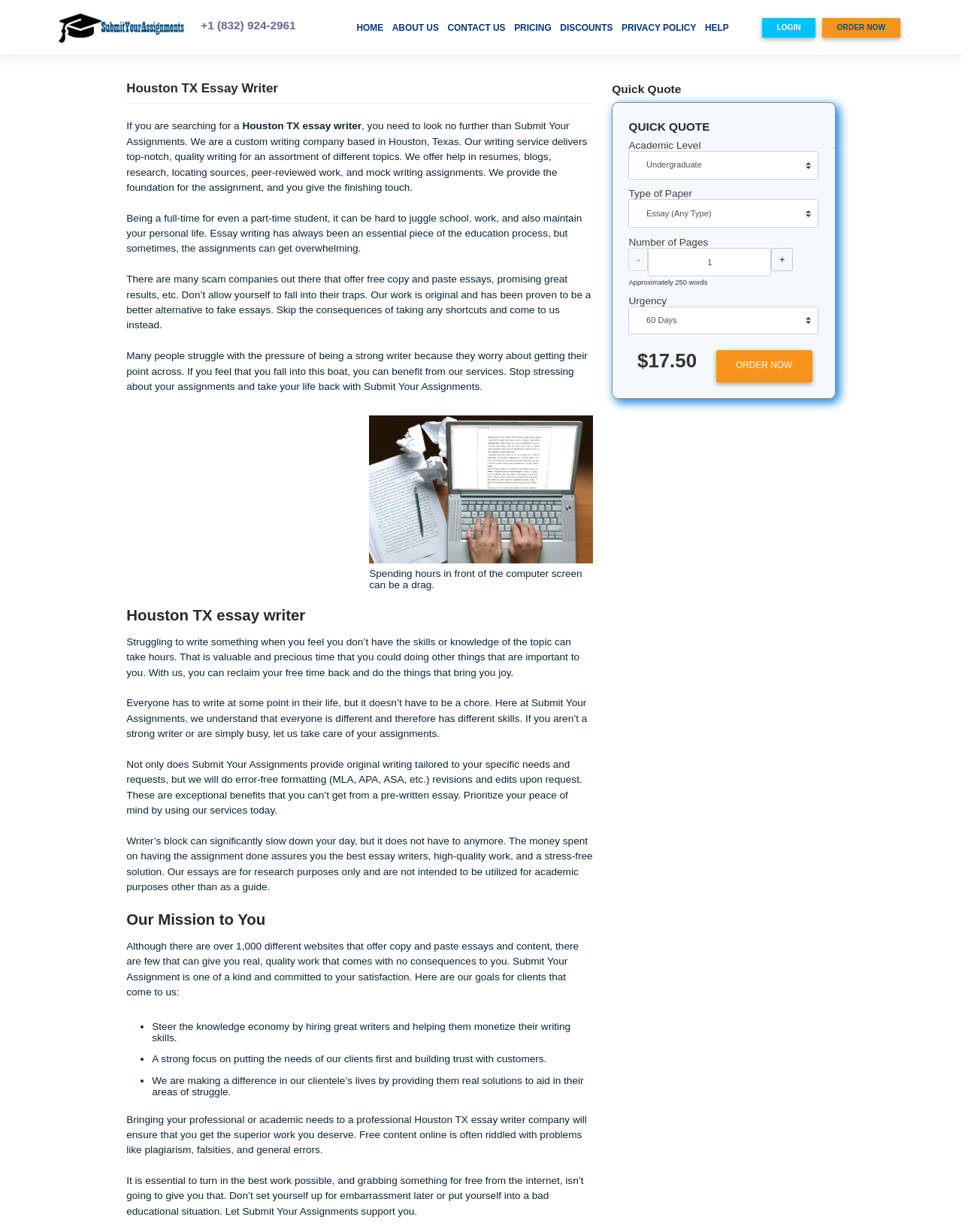Using the image as a reference, answer the following question in as much detail as possible:
How can I place an order on the webpage?

The ORDER NOW button is located on the bottom right corner of the webpage, and clicking it will allow users to place an order for their writing services.